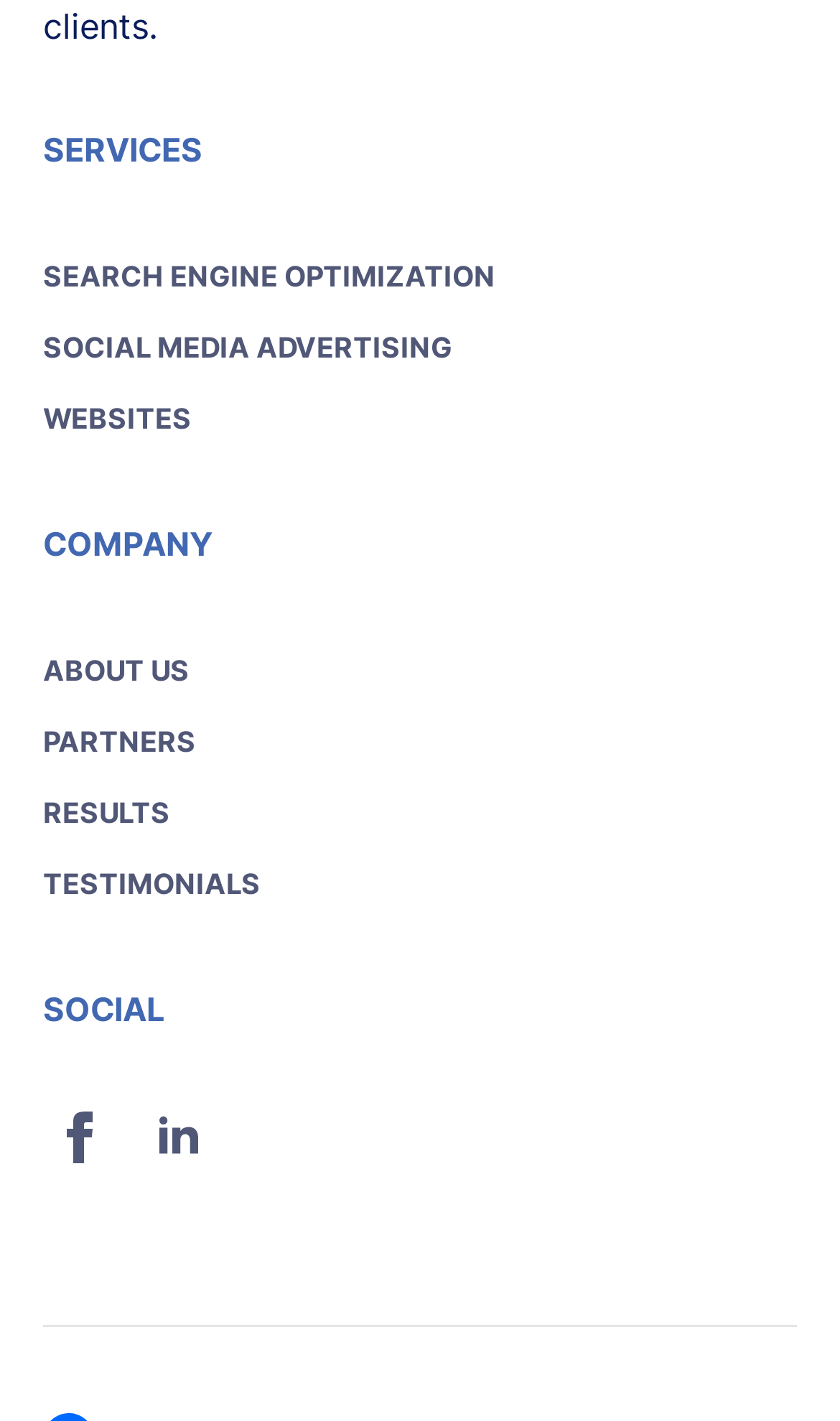Give a short answer using one word or phrase for the question:
How many image icons are associated with social media links?

2